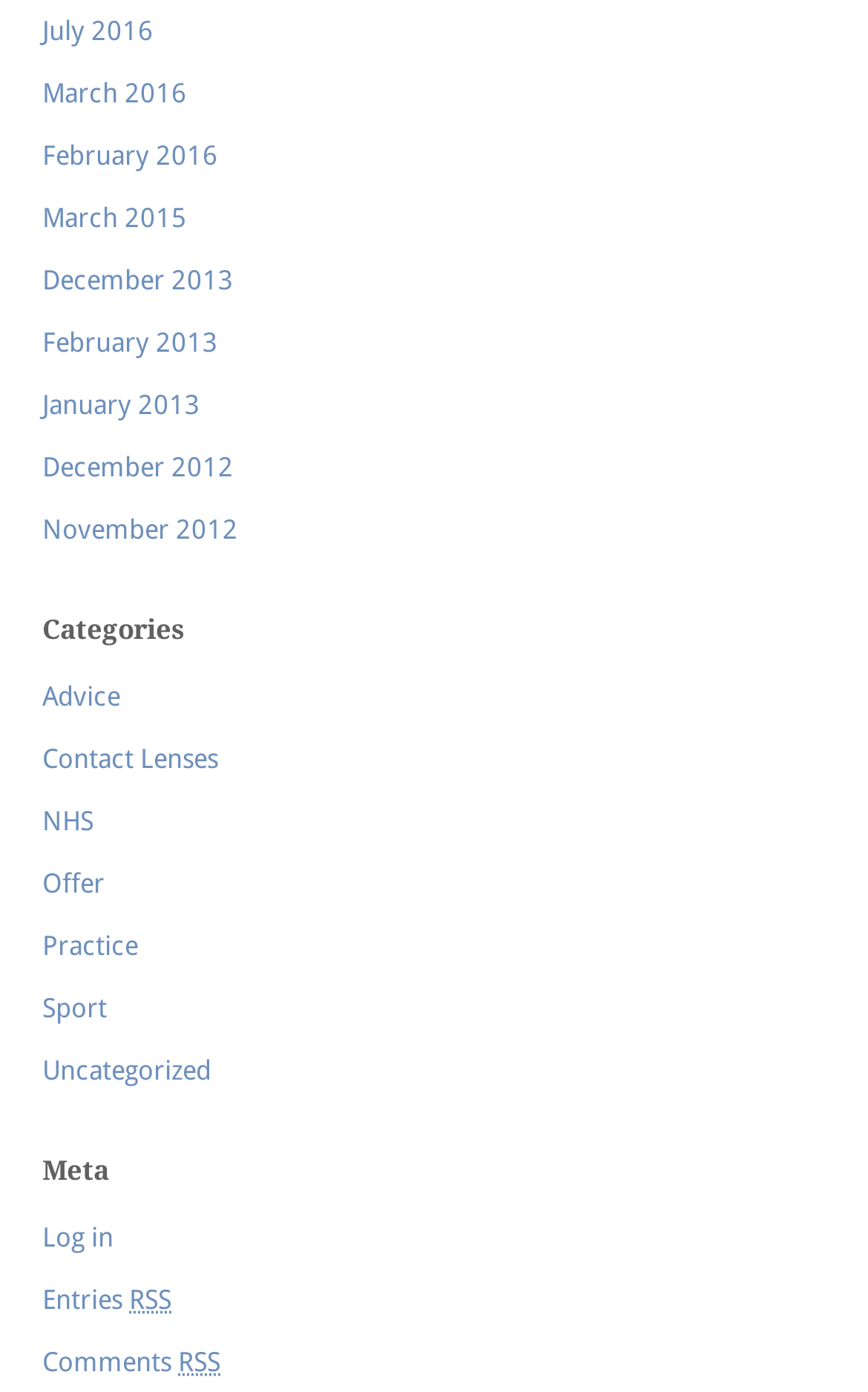Identify the bounding box coordinates of the area that should be clicked in order to complete the given instruction: "Log in to the website". The bounding box coordinates should be four float numbers between 0 and 1, i.e., [left, top, right, bottom].

[0.049, 0.878, 0.131, 0.901]